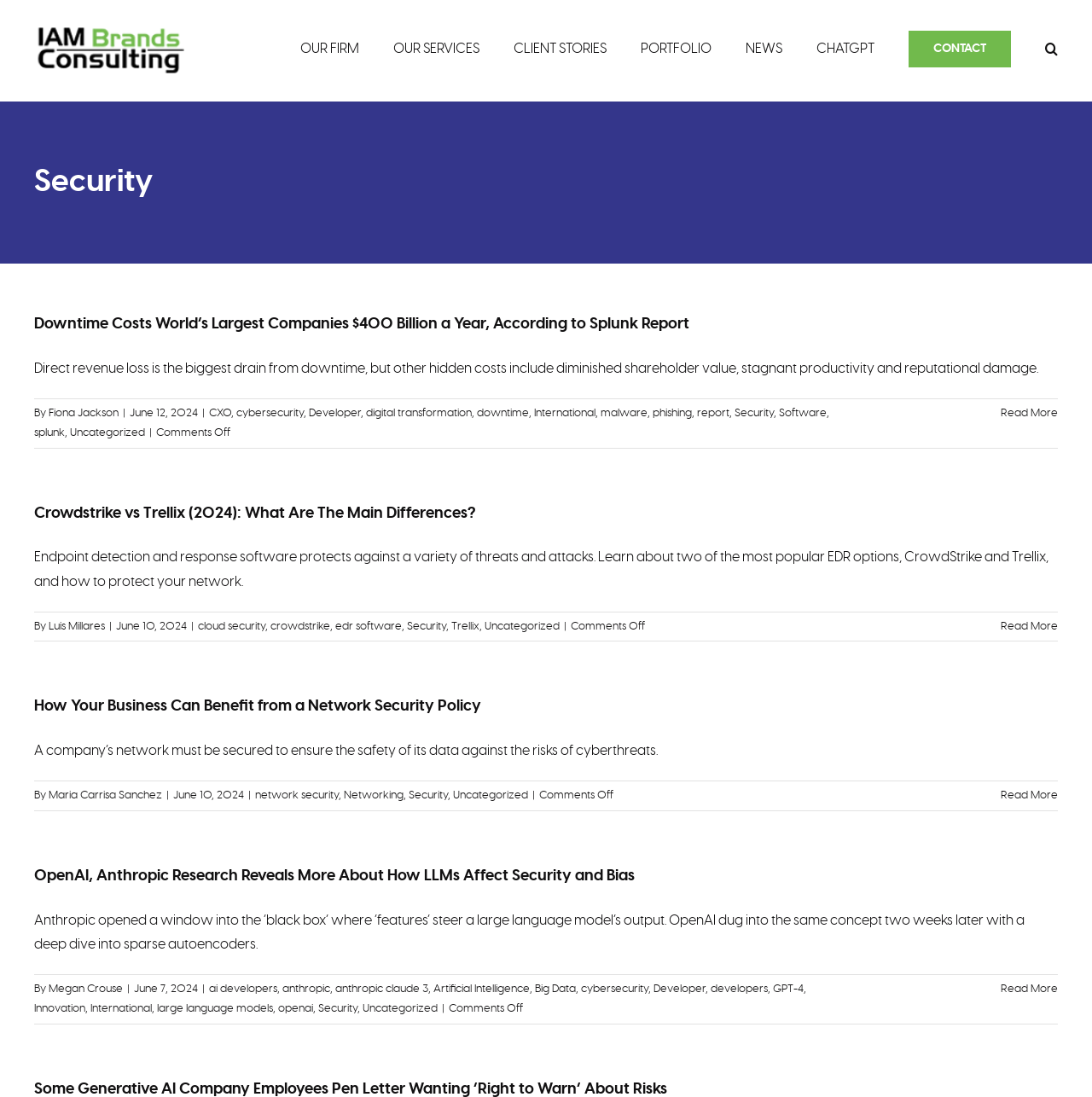Could you indicate the bounding box coordinates of the region to click in order to complete this instruction: "View Crowdstrike vs Trellix (2024): What Are The Main Differences?".

[0.916, 0.566, 0.969, 0.576]